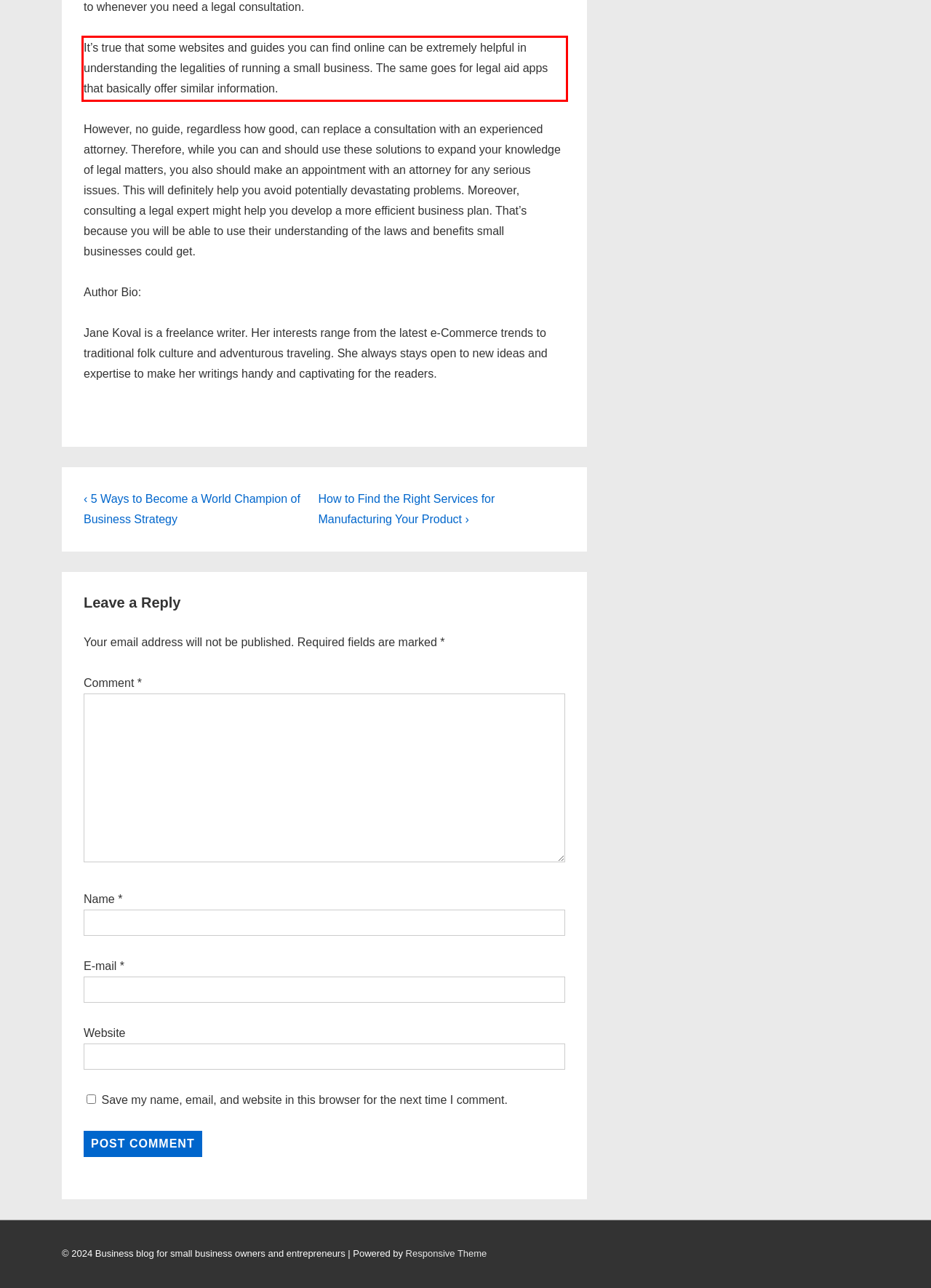Please extract the text content from the UI element enclosed by the red rectangle in the screenshot.

It’s true that some websites and guides you can find online can be extremely helpful in understanding the legalities of running a small business. The same goes for legal aid apps that basically offer similar information.